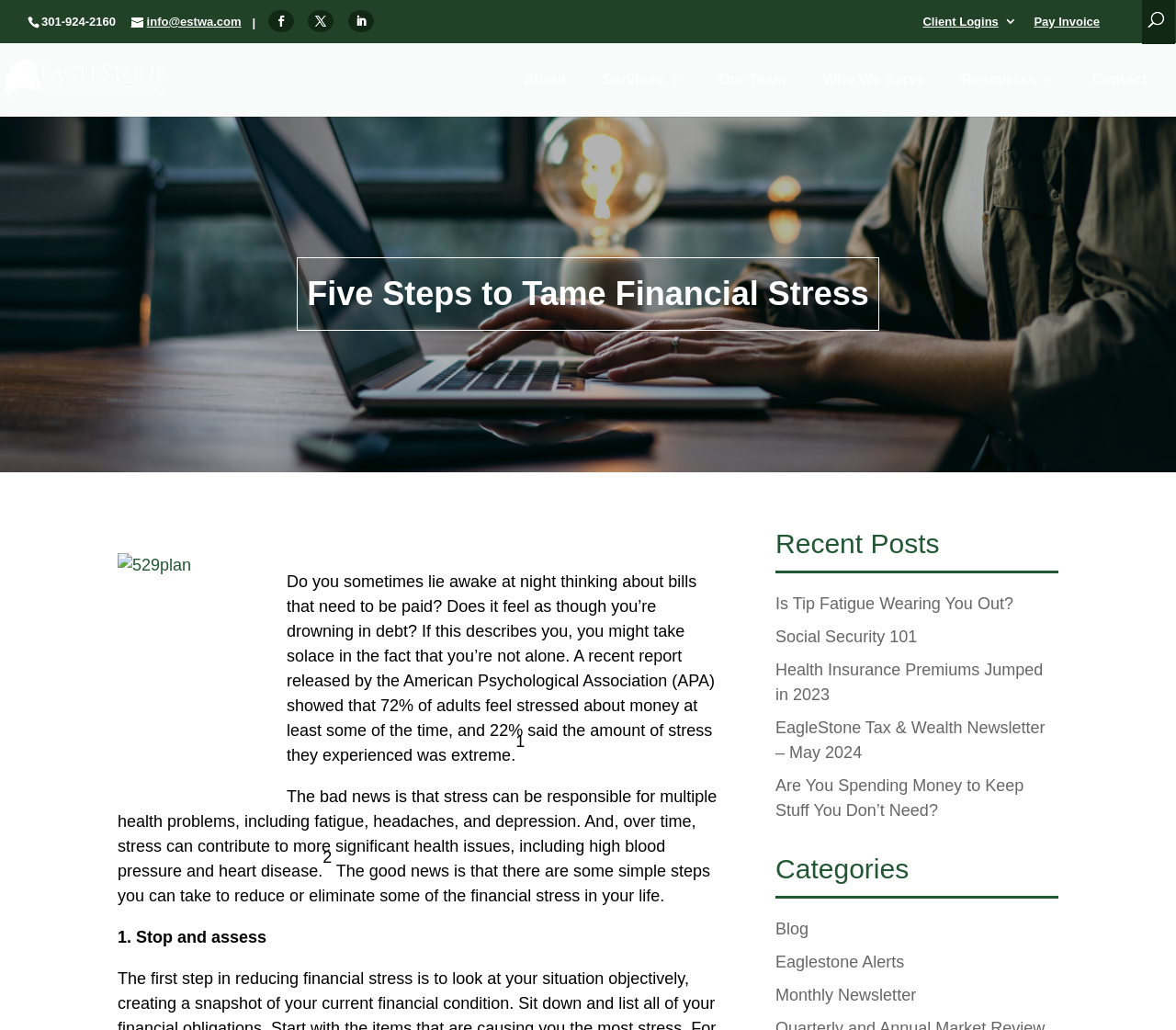Identify the bounding box coordinates of the area that should be clicked in order to complete the given instruction: "Pay an invoice". The bounding box coordinates should be four float numbers between 0 and 1, i.e., [left, top, right, bottom].

[0.879, 0.015, 0.935, 0.027]